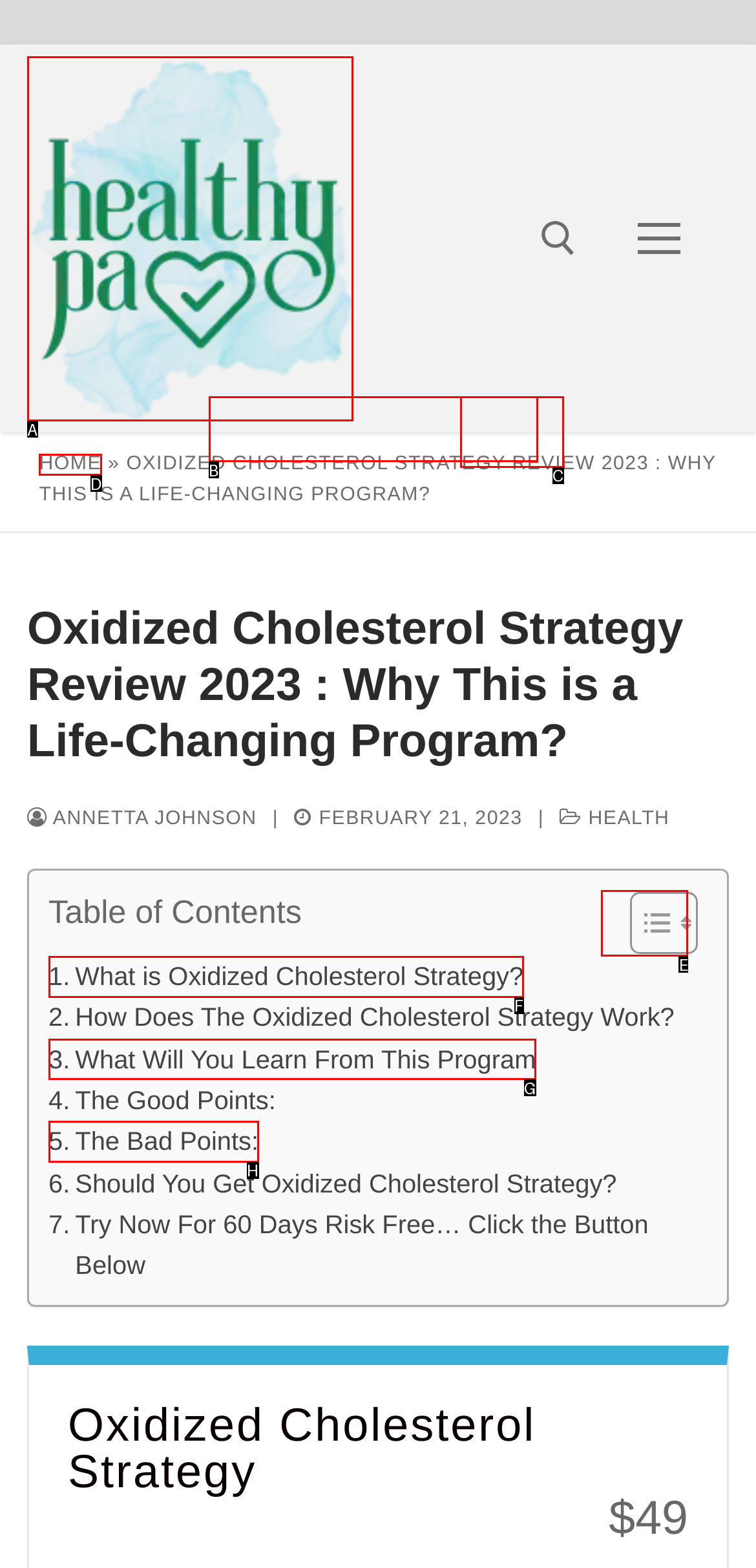Which UI element's letter should be clicked to achieve the task: Toggle table of content
Provide the letter of the correct choice directly.

E